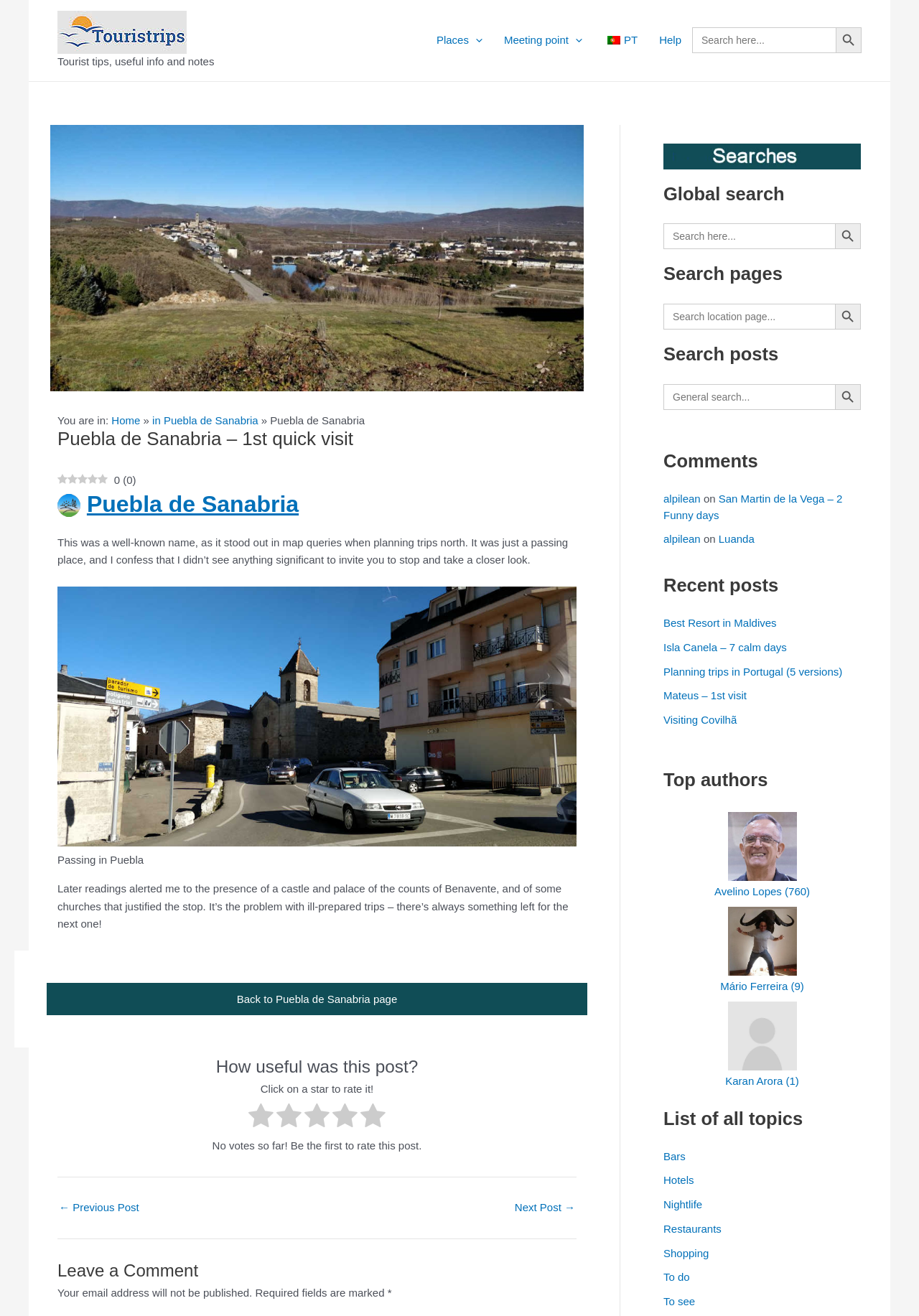Locate the bounding box coordinates of the clickable part needed for the task: "Visit the home page".

[0.121, 0.315, 0.153, 0.324]